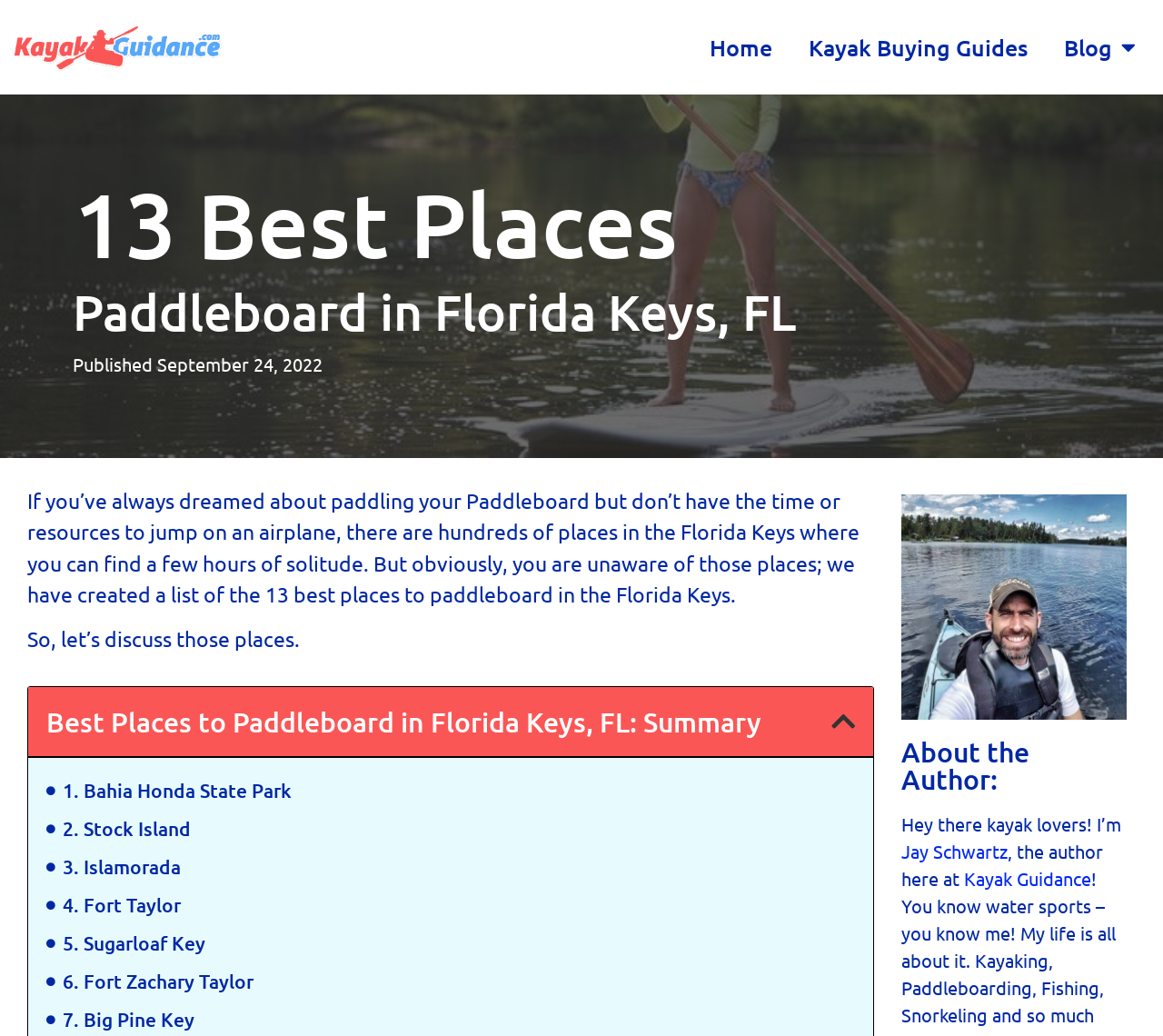Based on what you see in the screenshot, provide a thorough answer to this question: What is the name of the website?

The name of the website is Kayak Guidance, as indicated by the logo 'Kayak Guidance logo' and the link 'Kayak Guidance' in the 'About the Author' section.